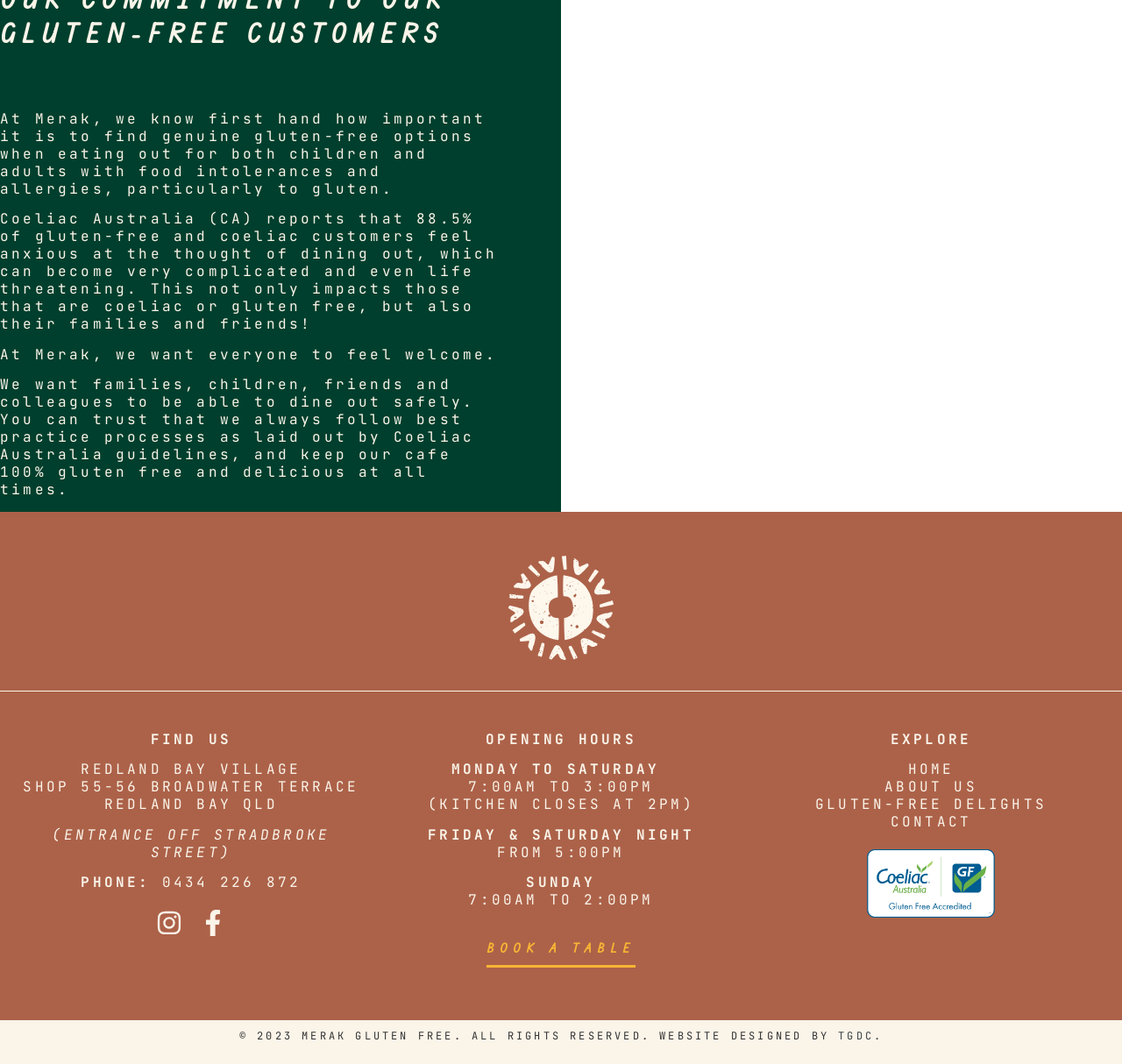What is the phone number of the cafe?
Please provide a comprehensive answer to the question based on the webpage screenshot.

The phone number of the cafe can be found in the 'FIND US' section, where it is listed as 'PHONE: 0434 226 872'.